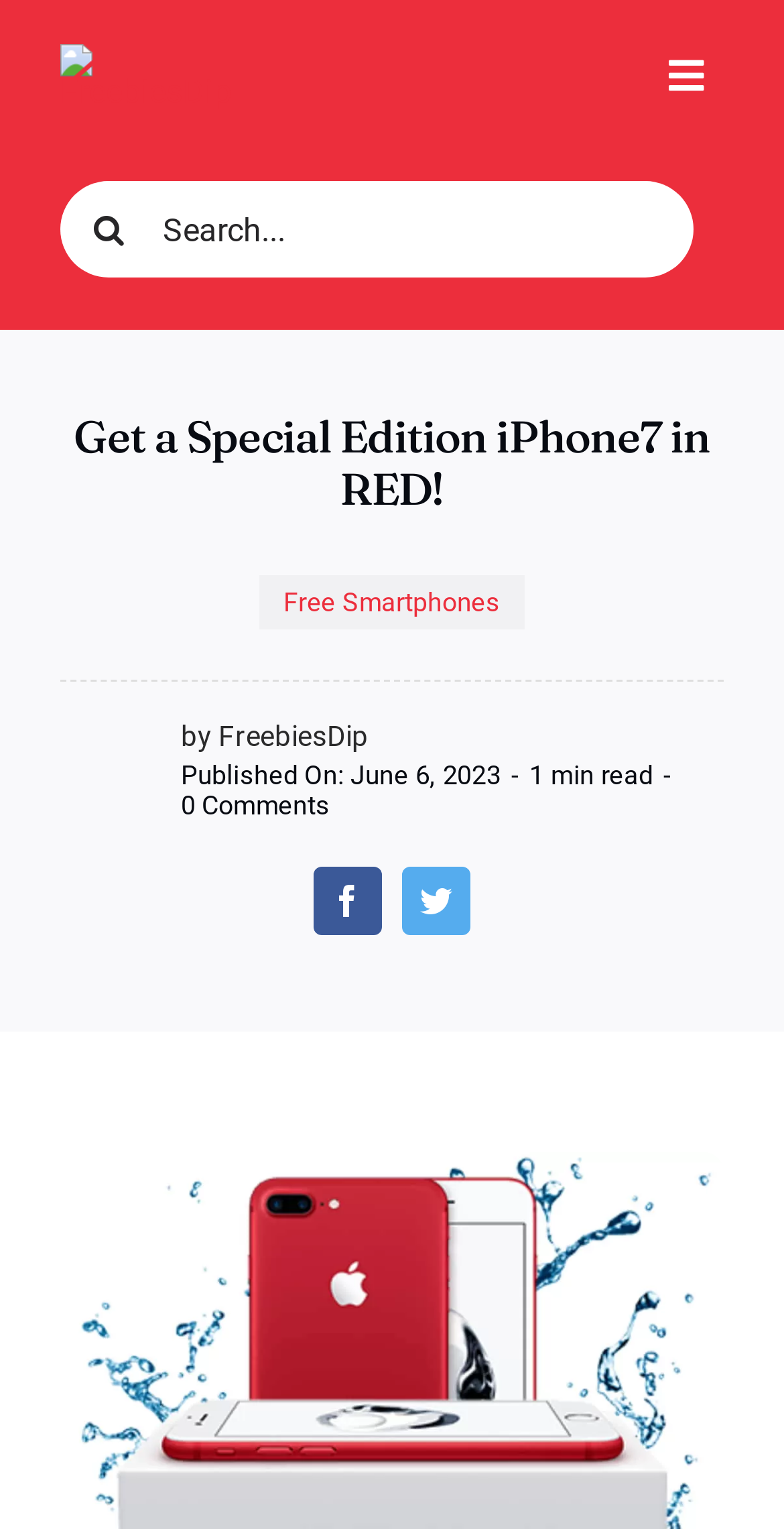Identify the bounding box coordinates of the clickable section necessary to follow the following instruction: "Toggle the navigation menu". The coordinates should be presented as four float numbers from 0 to 1, i.e., [left, top, right, bottom].

[0.85, 0.021, 0.927, 0.079]